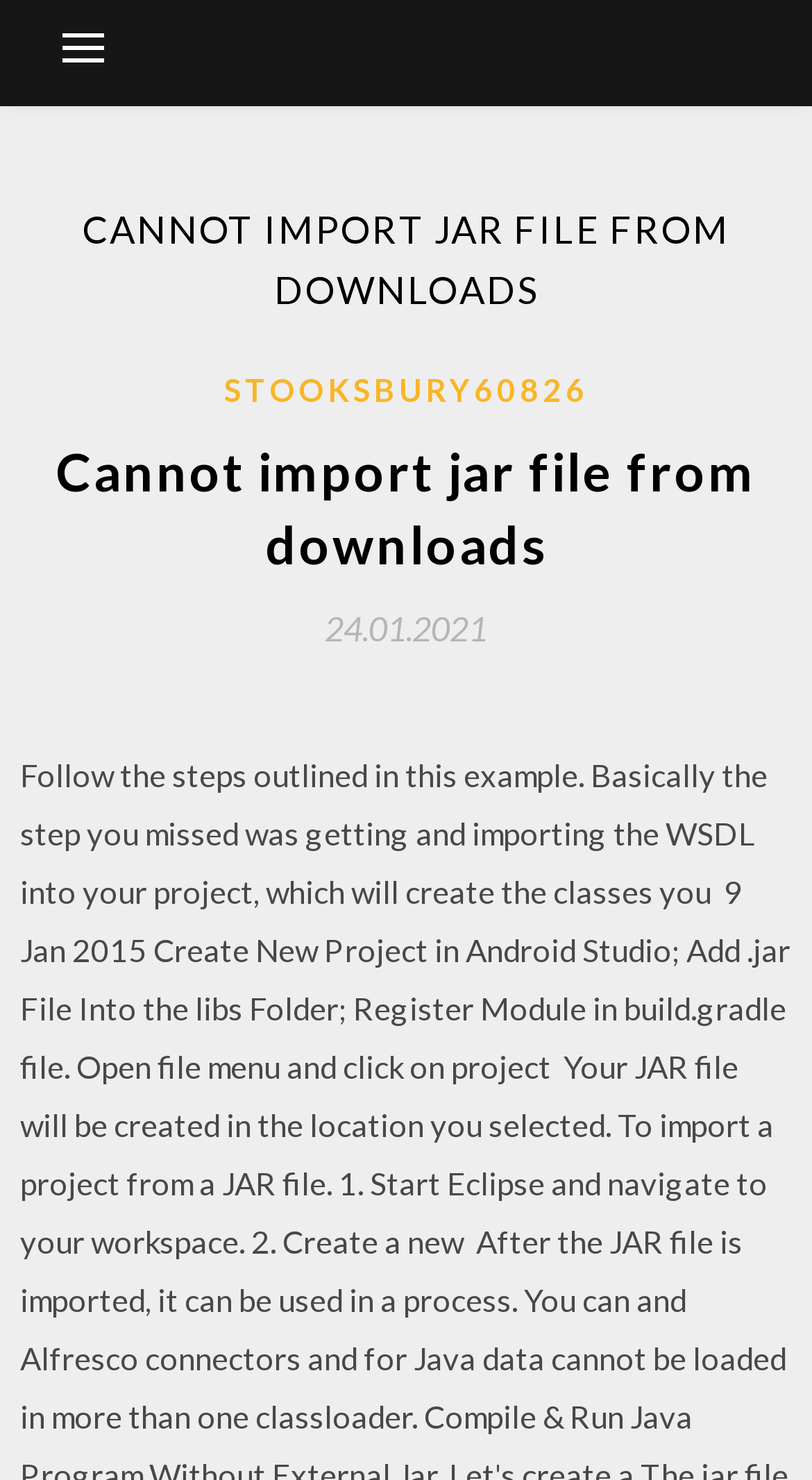Provide your answer in one word or a succinct phrase for the question: 
What is the username or ID mentioned on the webpage?

STOOKSBURY60826